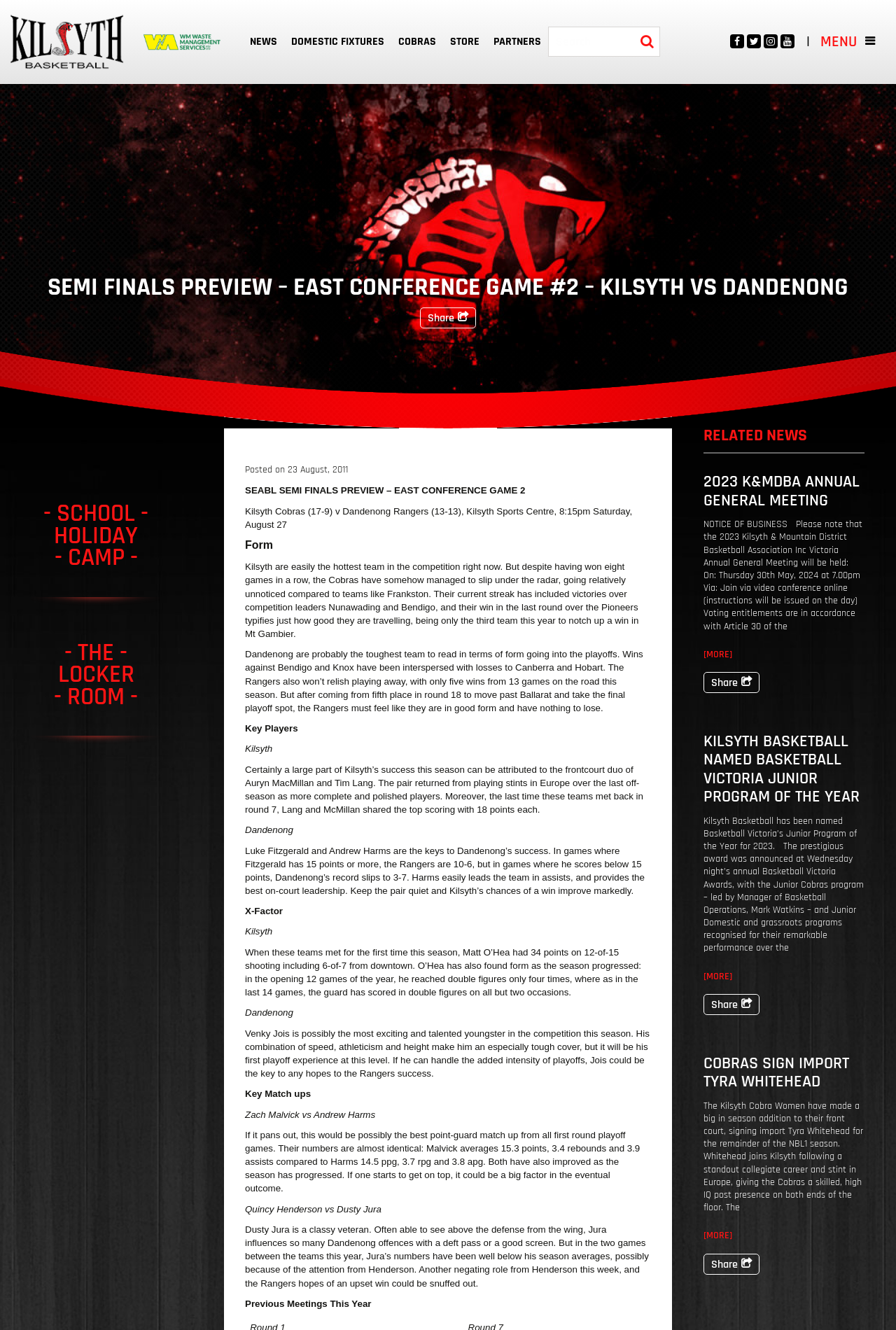Given the element description, predict the bounding box coordinates in the format (top-left x, top-left y, bottom-right x, bottom-right y), using floating point numbers between 0 and 1: title="Kilsyth Basketball"

[0.0, 0.0, 0.15, 0.063]